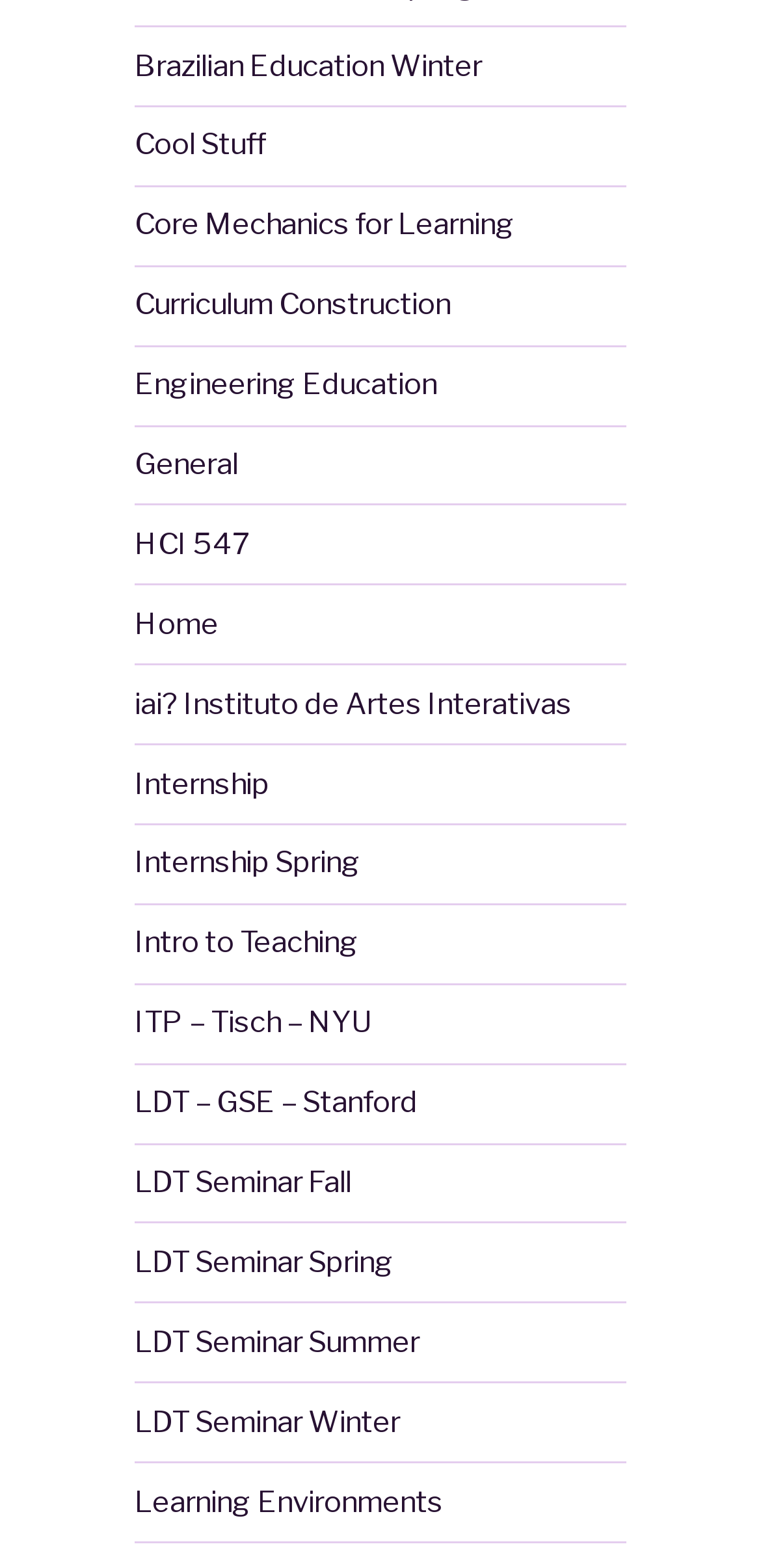What is the topic of the link 'LDT – GSE – Stanford'?
From the screenshot, supply a one-word or short-phrase answer.

Education